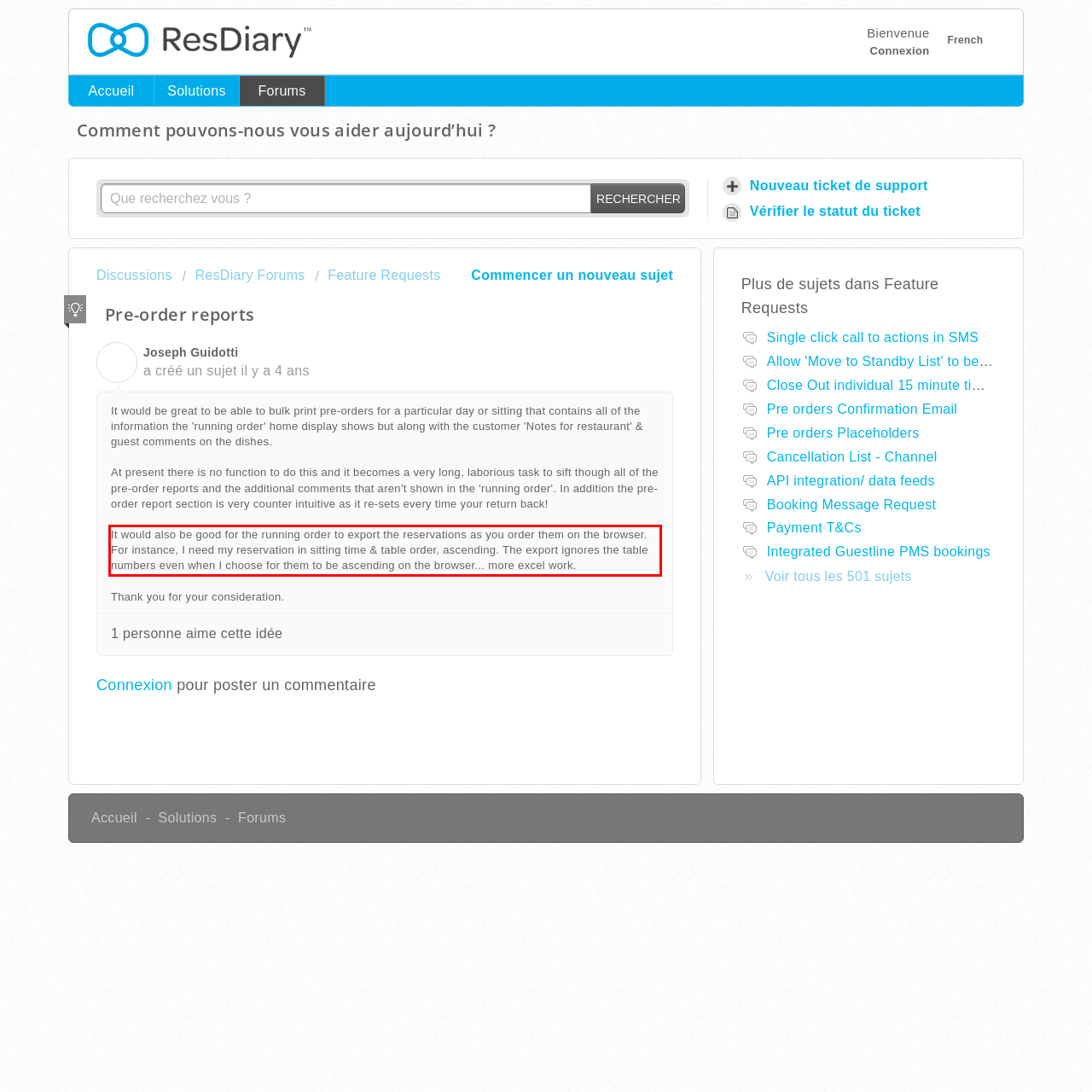You have a screenshot of a webpage, and there is a red bounding box around a UI element. Utilize OCR to extract the text within this red bounding box.

It would also be good for the running order to export the reservations as you order them on the browser. For instance, I need my reservation in sitting time & table order, ascending. The export ignores the table numbers even when I choose for them to be ascending on the browser... more excel work.